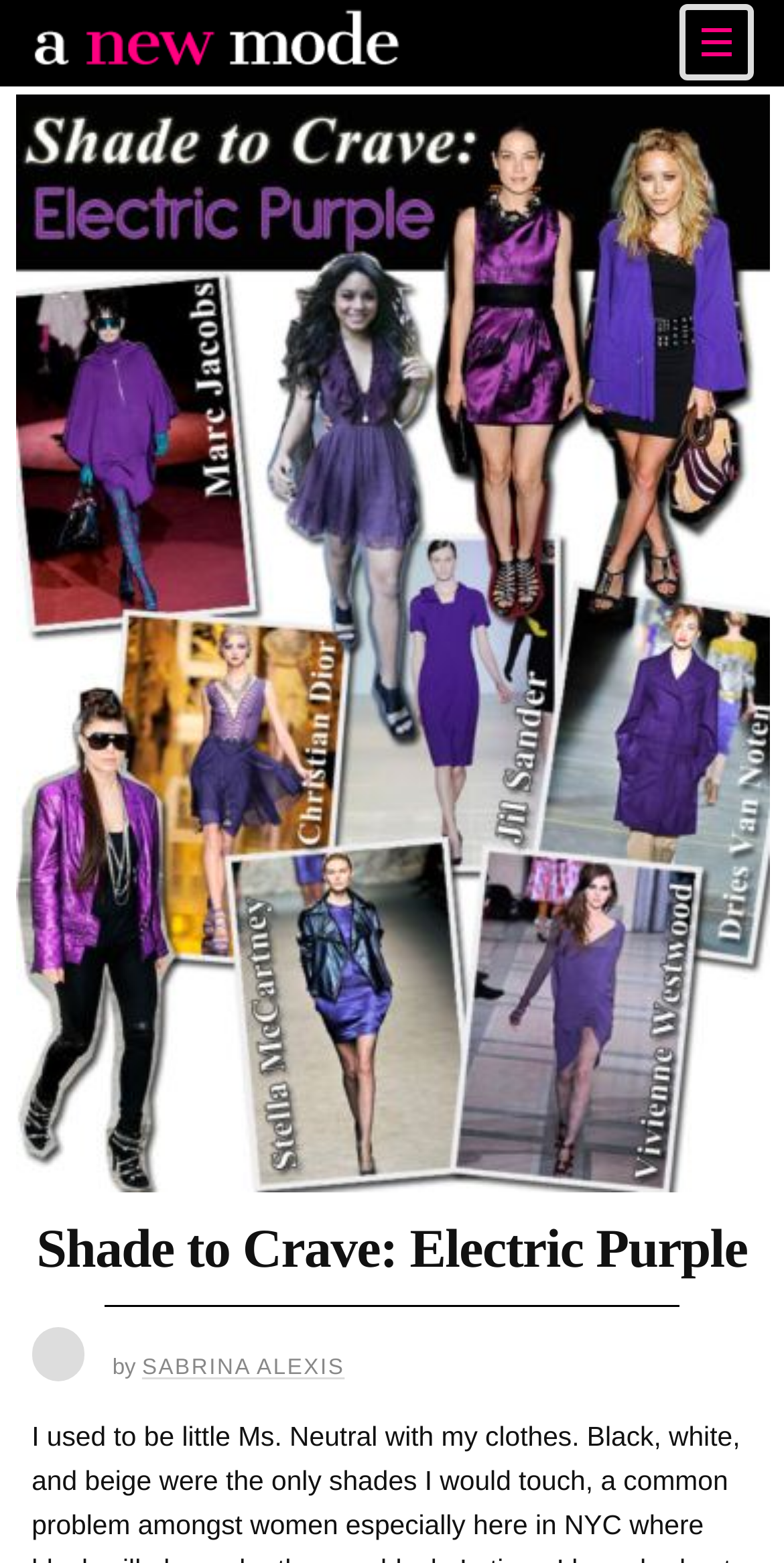Offer a comprehensive description of the webpage’s content and structure.

The webpage appears to be a blog post titled "Shade to Crave: Electric Purple - a new mode". At the top left corner, there is a logo of "a new mode" which is a clickable link. Below the logo, there is a large image that takes up most of the width of the page, which is also a link to the "Shade to Crave: Electric Purple post image". 

The title of the blog post, "Shade to Crave: Electric Purple", is displayed prominently in a heading near the bottom of the image. Below the title, there is a horizontal separator line. Following the separator, the author's name "SABRINA ALEXIS" is displayed as a clickable link, preceded by the text "by". 

The blog post itself seems to be about the author's personal style and fashion choices, specifically their transition from wearing only neutral colors to embracing bolder shades, as hinted by the meta description.